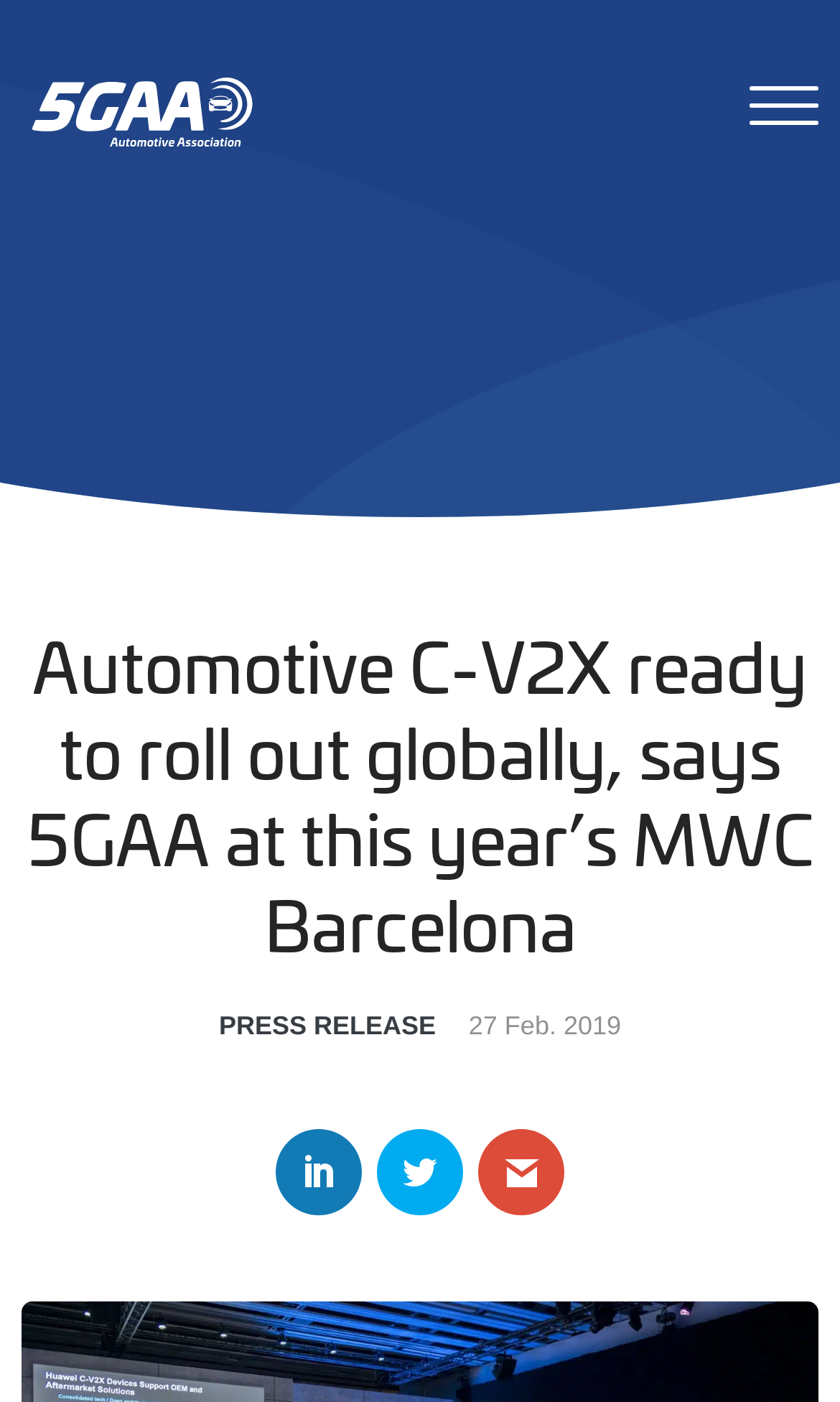Find the bounding box of the UI element described as: "alt="5GAA | Automotive Association"". The bounding box coordinates should be given as four float values between 0 and 1, i.e., [left, top, right, bottom].

[0.026, 0.055, 0.313, 0.105]